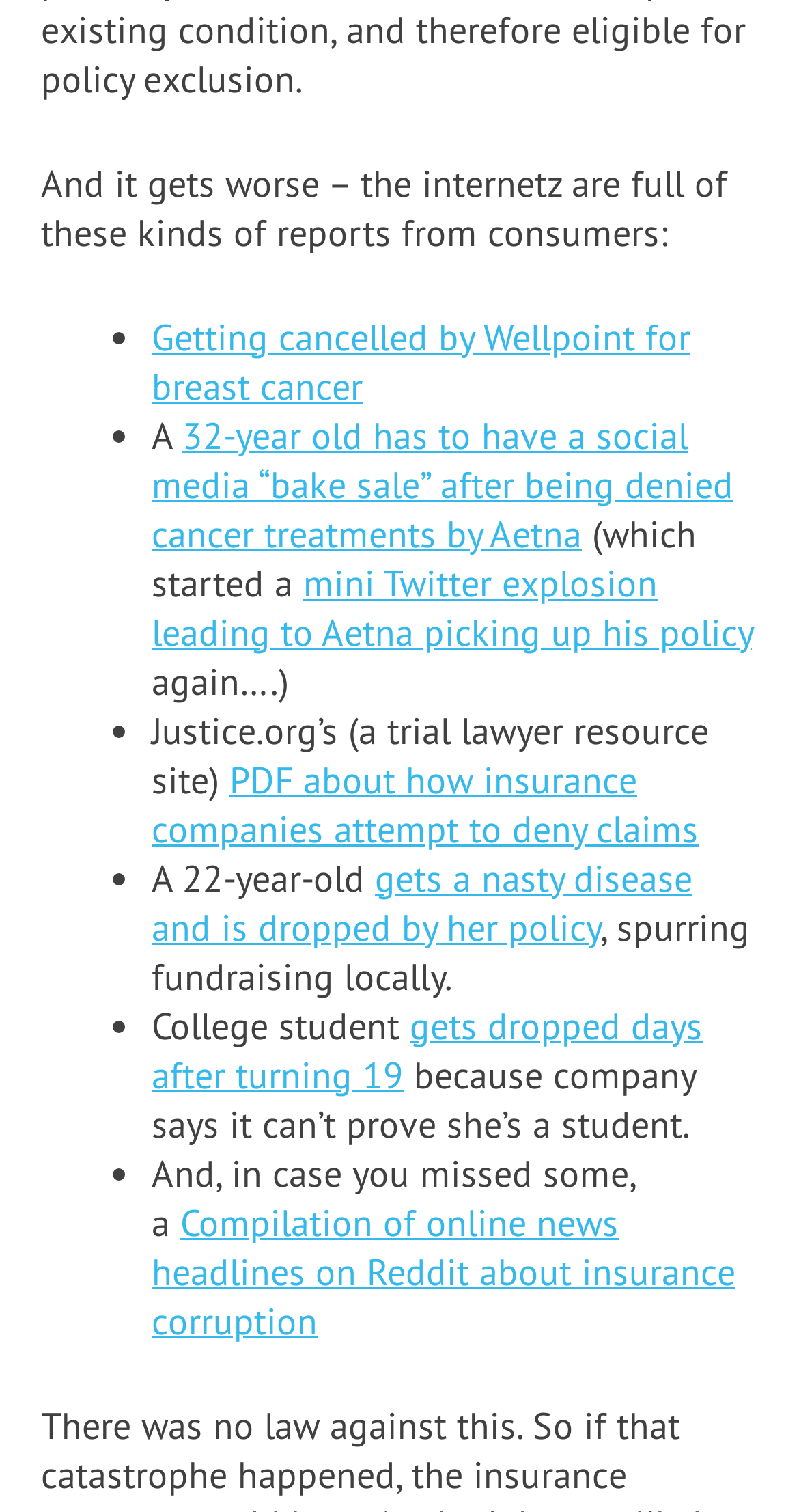What type of resource is Justice.org?
Based on the content of the image, thoroughly explain and answer the question.

The webpage mentions Justice.org as a resource, and describes it as a 'trial lawyer resource site', indicating that it is a website that provides information and resources for trial lawyers.